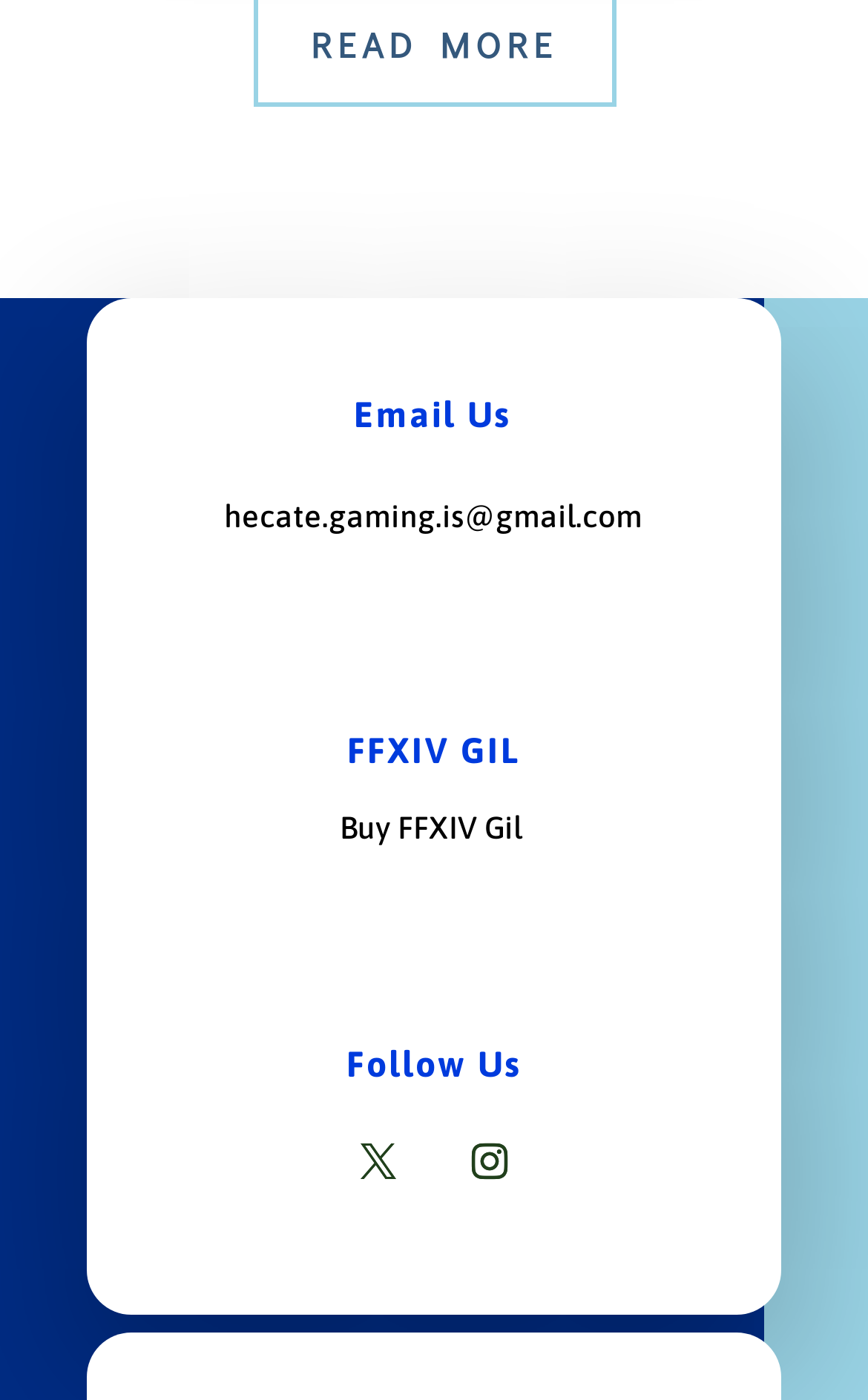What is the product related to?
Please respond to the question with as much detail as possible.

The product is related to FFXIV GIL, which is mentioned in a heading element, and there is also a link element with the text 'Buy FFXIV Gil'.